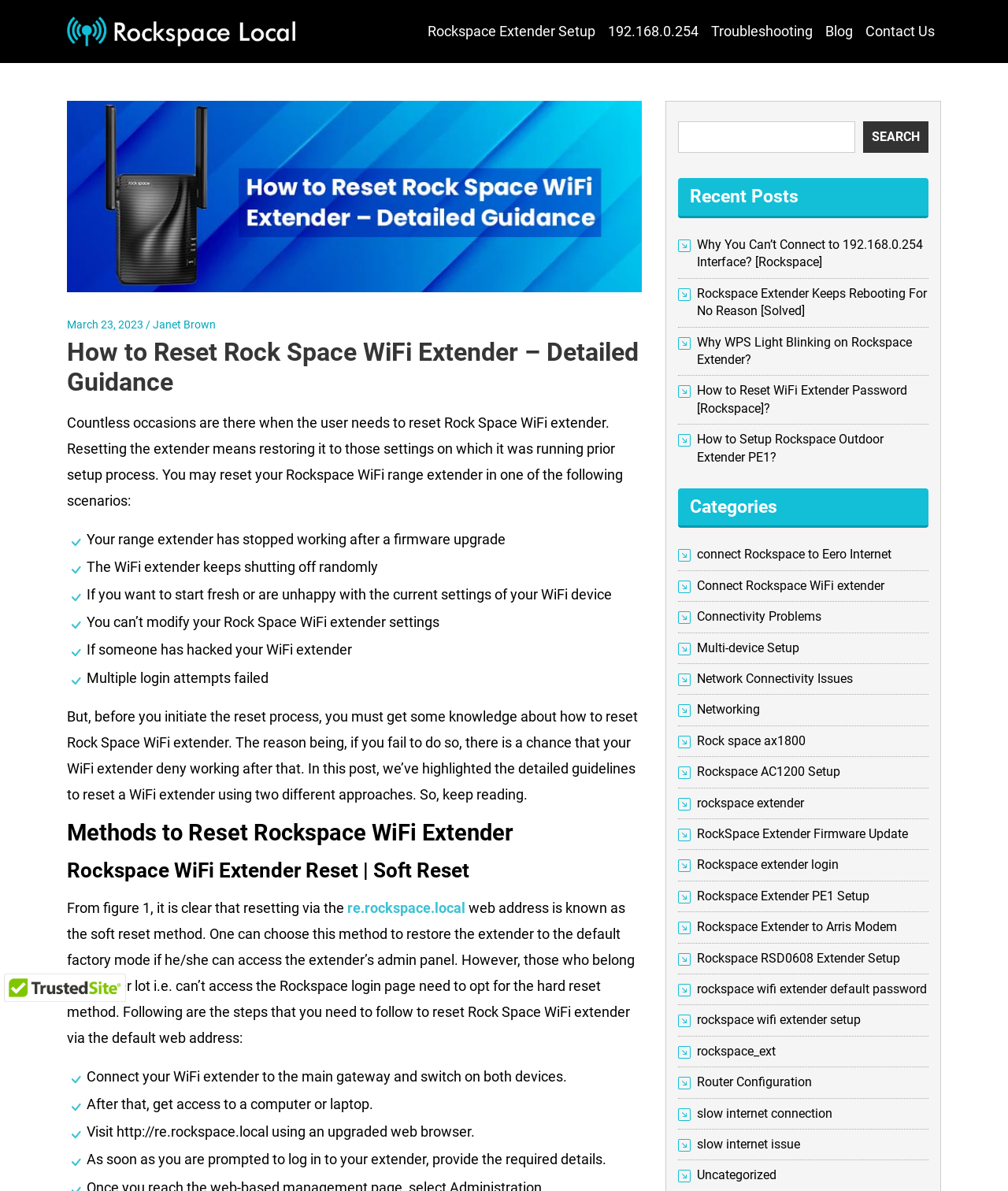What is the web address to access the Rock Space WiFi extender's admin panel?
From the details in the image, answer the question comprehensively.

According to the webpage, the web address re.rockspace.local can be used to access the Rock Space WiFi extender's admin panel, which is necessary for the soft reset method.